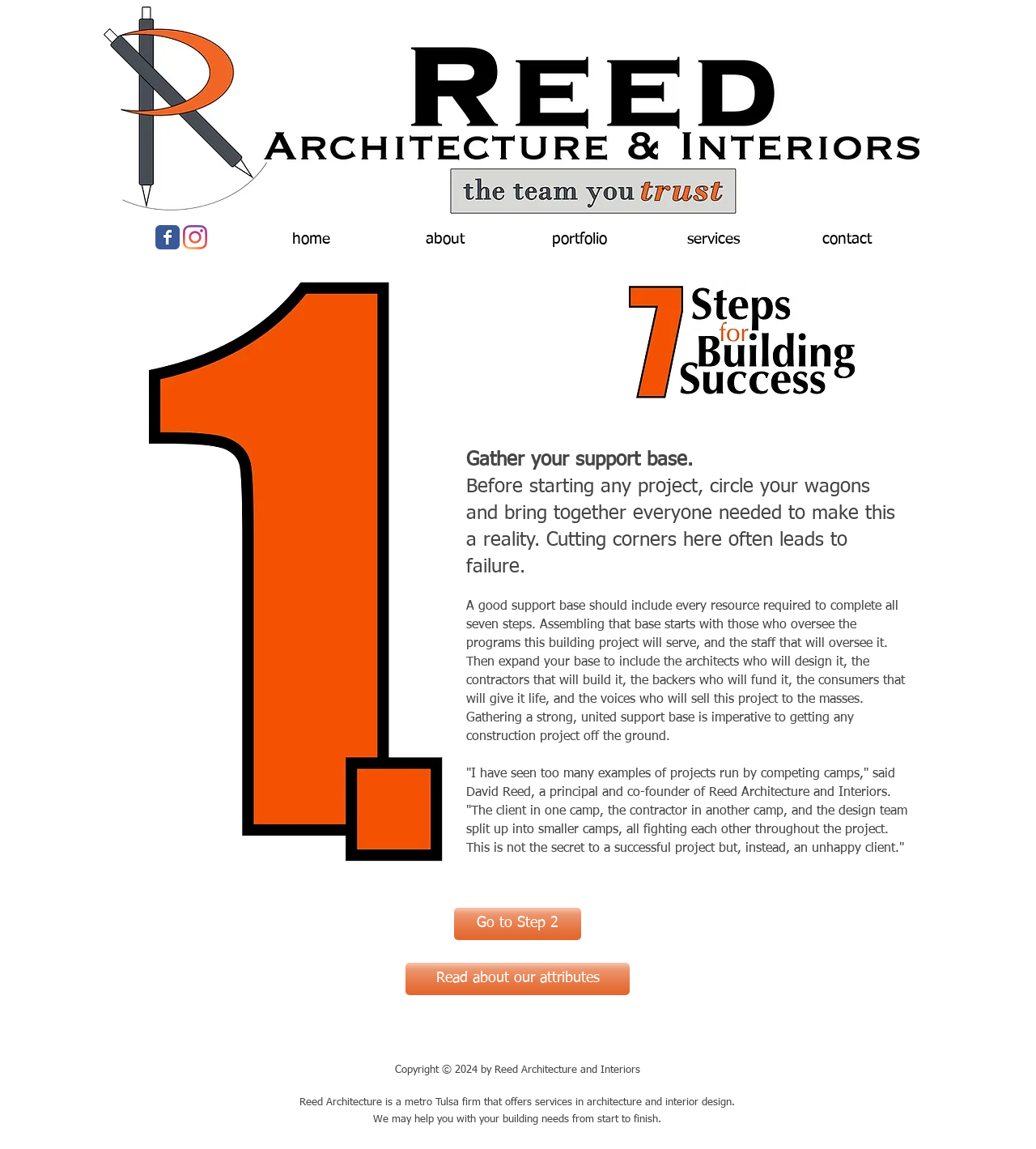Find and specify the bounding box coordinates that correspond to the clickable region for the instruction: "Search the site".

None